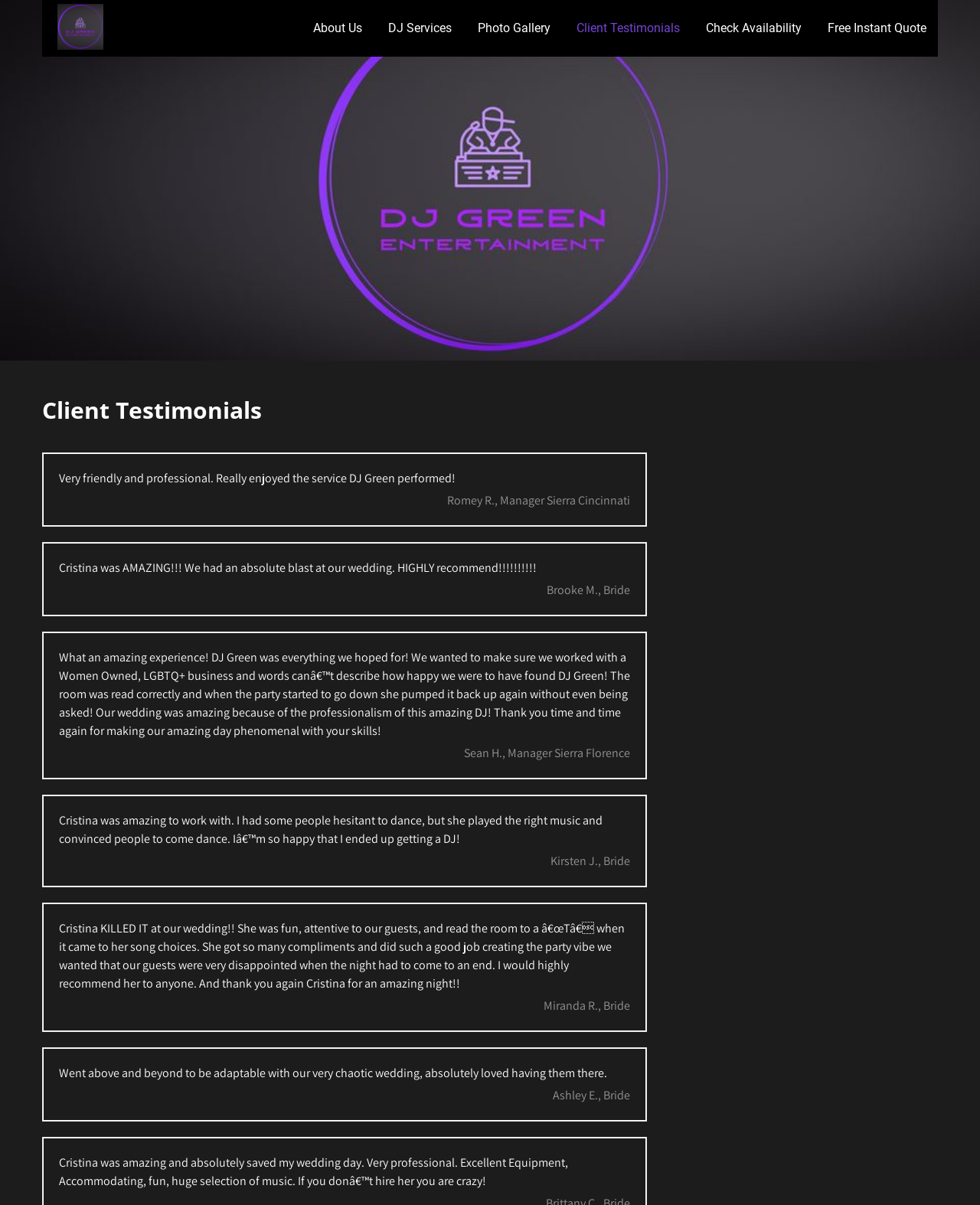Write a detailed summary of the webpage, including text, images, and layout.

The webpage is about client testimonials for DJ Green Entertainment. At the top, there is a navigation menu with links to "About Us", "DJ Services", "Photo Gallery", "Client Testimonials", "Check Availability", and "Free Instant Quote". 

Below the navigation menu, there is a header section with a large heading that reads "Client Testimonials". 

The main content of the page is a collection of testimonials from satisfied clients, each consisting of a quote and the client's name and title. There are 7 testimonials in total, each placed below the previous one. The quotes are quite lengthy and describe the clients' positive experiences with DJ Green Entertainment. The clients' names and titles are placed below their respective quotes. 

There is also a small image and a link at the top left corner of the page, but their contents are not specified.